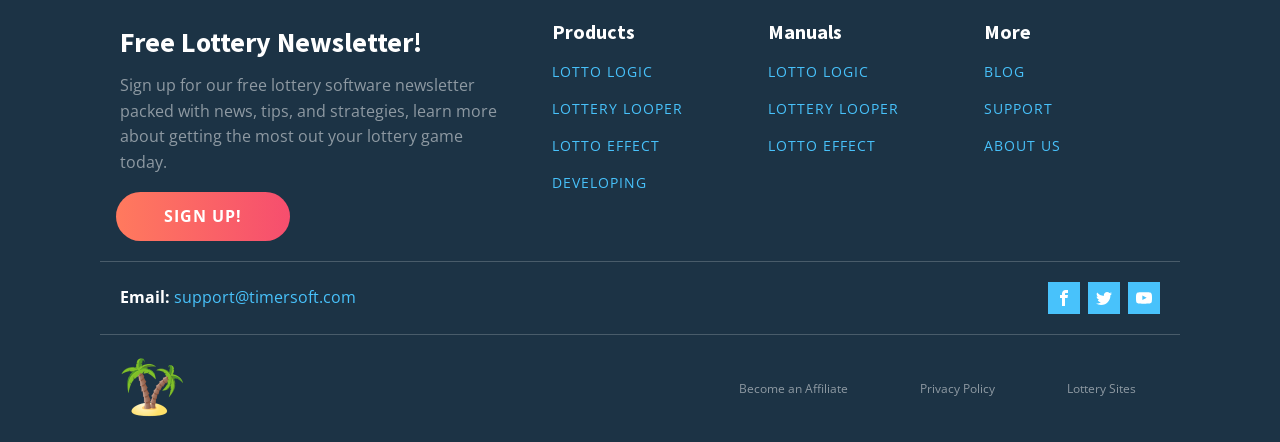Locate the bounding box coordinates of the UI element described by: "Visit our Facebook". The bounding box coordinates should consist of four float numbers between 0 and 1, i.e., [left, top, right, bottom].

[0.819, 0.638, 0.844, 0.711]